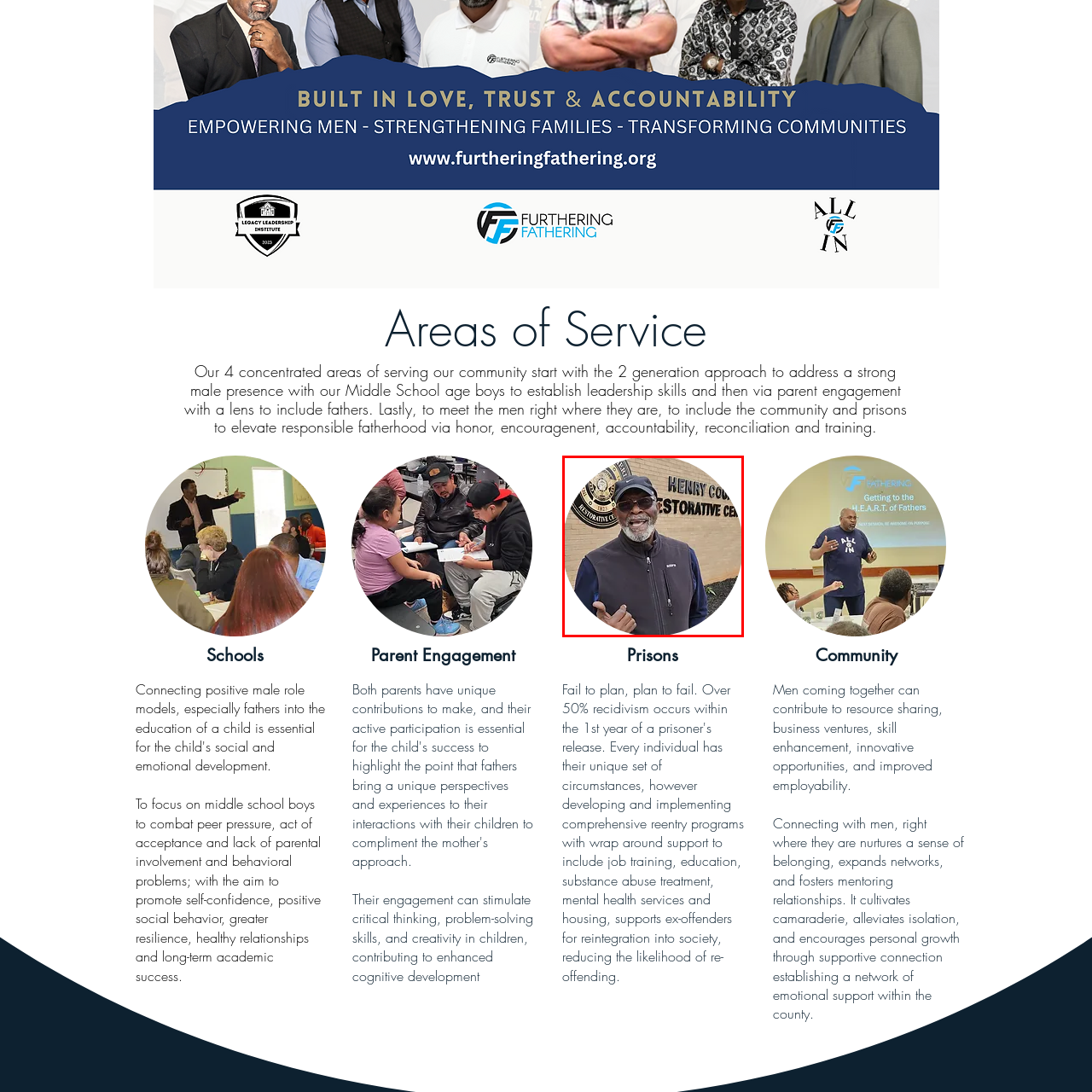Look closely at the image highlighted in red, What is the man in the image wearing on his head? 
Respond with a single word or phrase.

A black cap